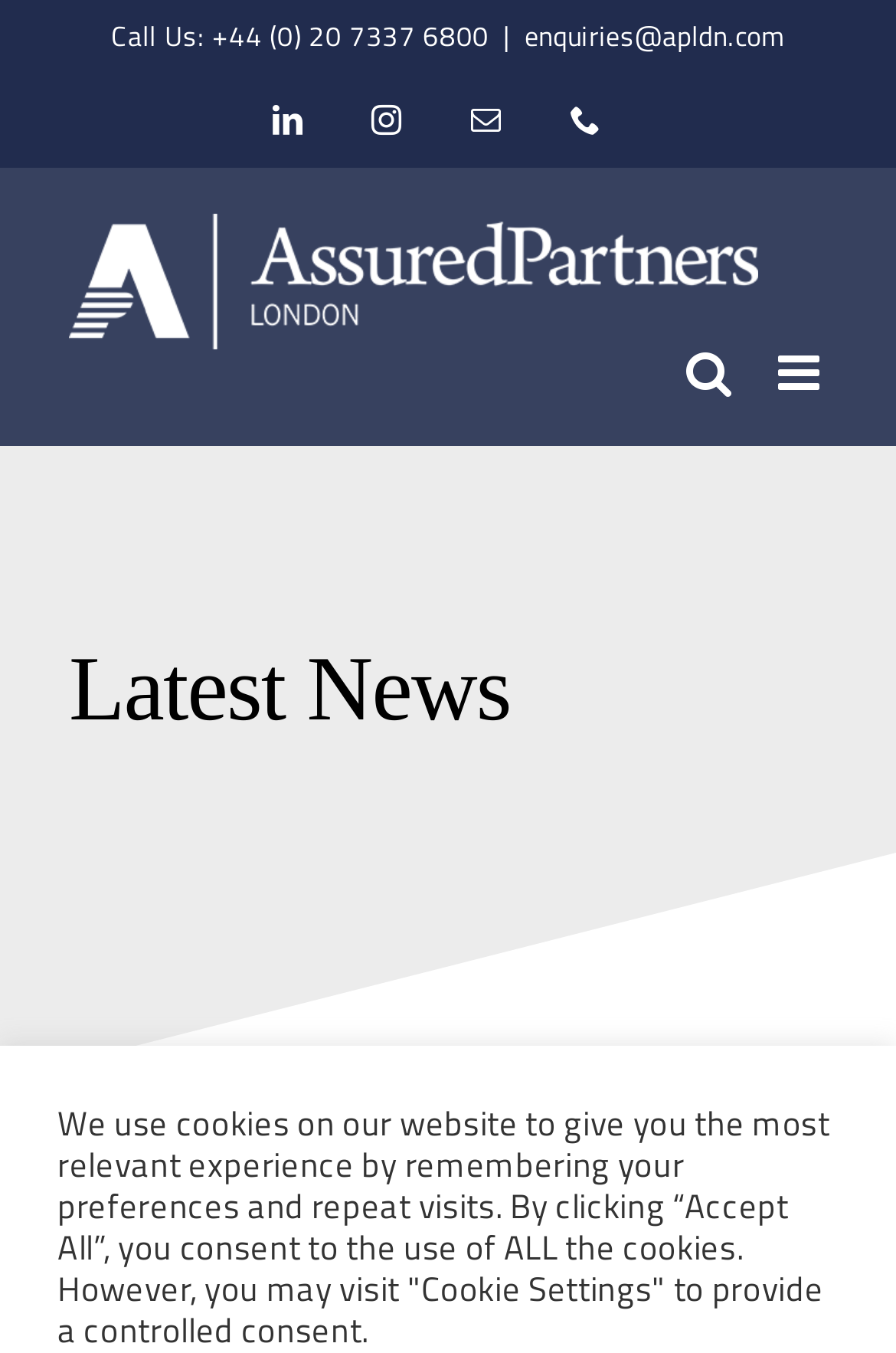Extract the bounding box coordinates of the UI element described: "aria-label="Toggle mobile search"". Provide the coordinates in the format [left, top, right, bottom] with values ranging from 0 to 1.

[0.765, 0.259, 0.817, 0.295]